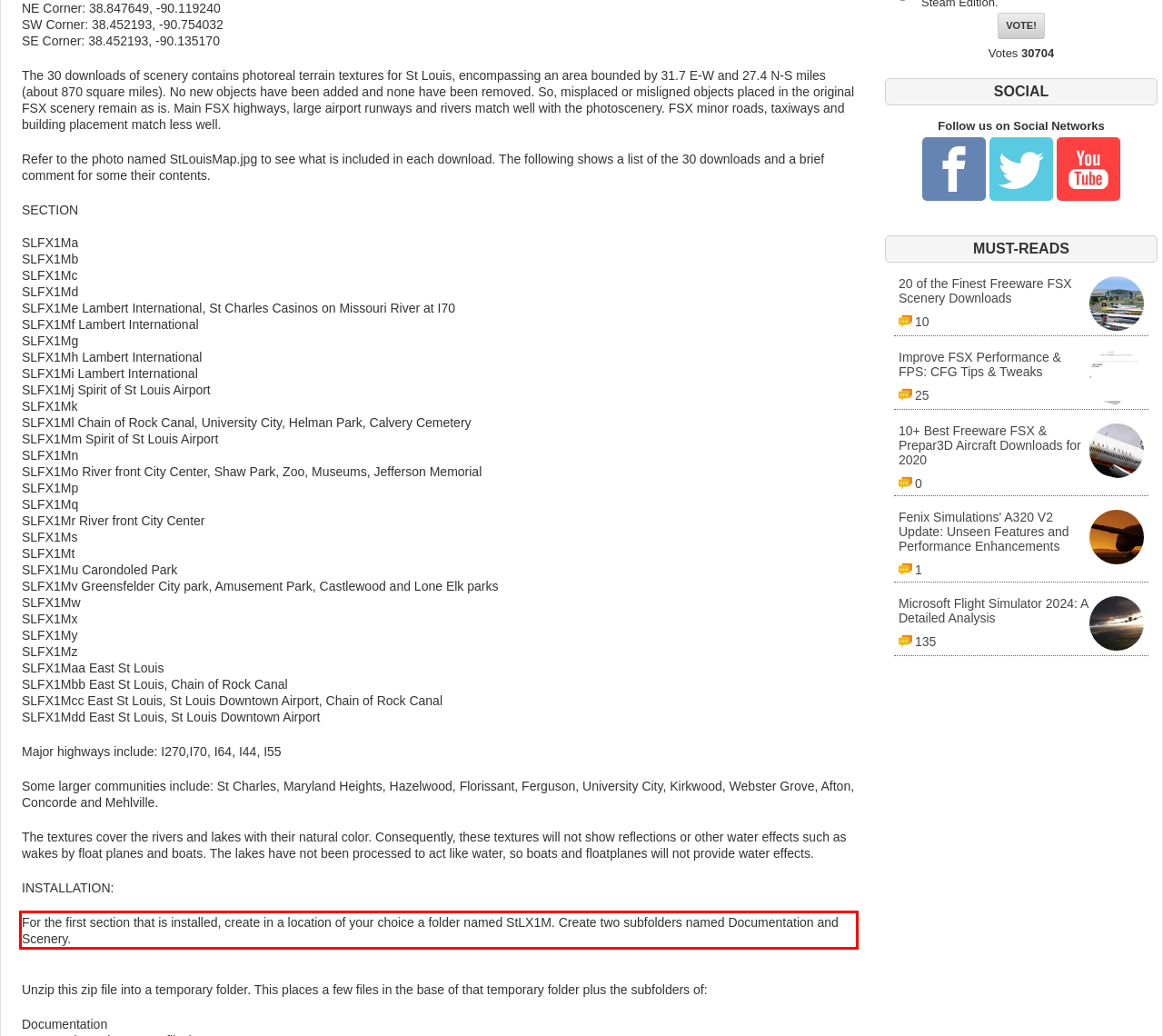Analyze the screenshot of the webpage and extract the text from the UI element that is inside the red bounding box.

For the first section that is installed, create in a location of your choice a folder named StLX1M. Create two subfolders named Documentation and Scenery.